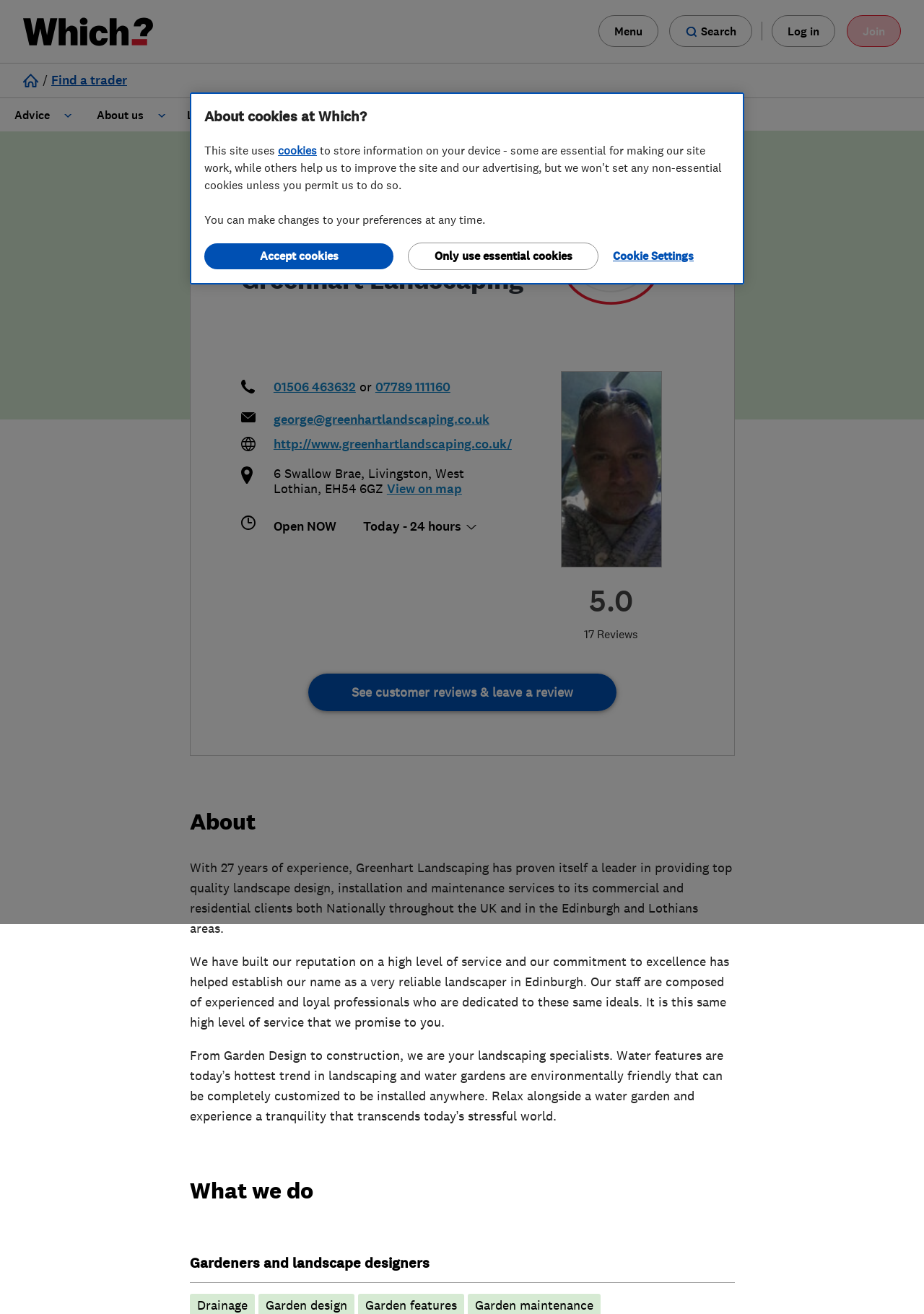Please specify the coordinates of the bounding box for the element that should be clicked to carry out this instruction: "View on map". The coordinates must be four float numbers between 0 and 1, formatted as [left, top, right, bottom].

[0.419, 0.397, 0.5, 0.409]